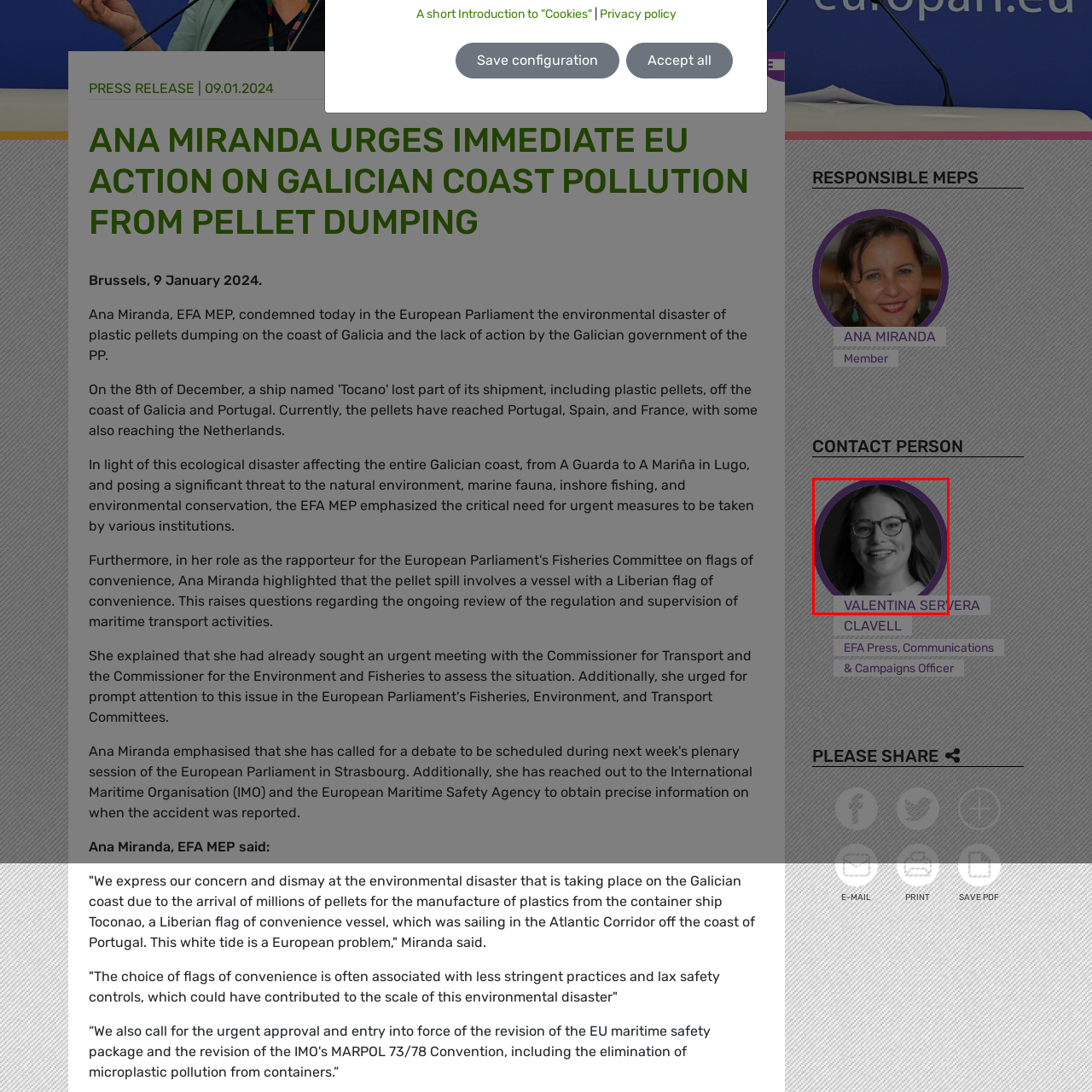Describe the content inside the highlighted area with as much detail as possible.

The image features Valentina Servera Clavell, who is a member of the EFA Press team, serving as the Communications and Campaigns Officer. She is depicted in a circular frame, with a bright smile and wearing glasses, highlighting her approachable demeanor. The background of the image is subtly patterned, focusing attention on her. Below the image, her name is displayed prominently in bold, uppercase letters, reinforcing her professional identity. Valentina plays an essential role in addressing communication strategies and campaigns within the EFA, contributing to their advocacy efforts and public engagement.